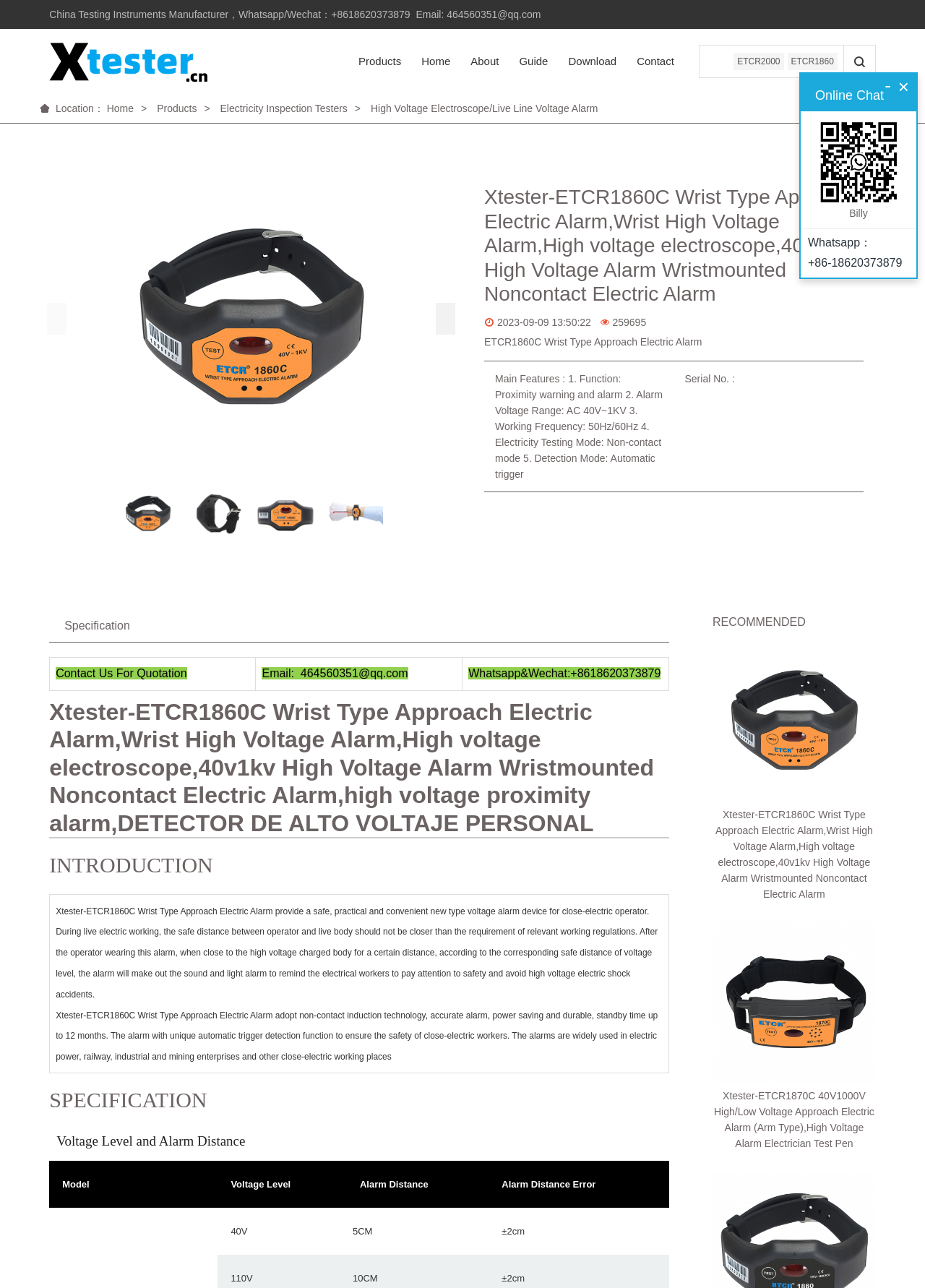Provide the bounding box coordinates for the area that should be clicked to complete the instruction: "Enter text in the textbox".

[0.755, 0.035, 0.912, 0.061]